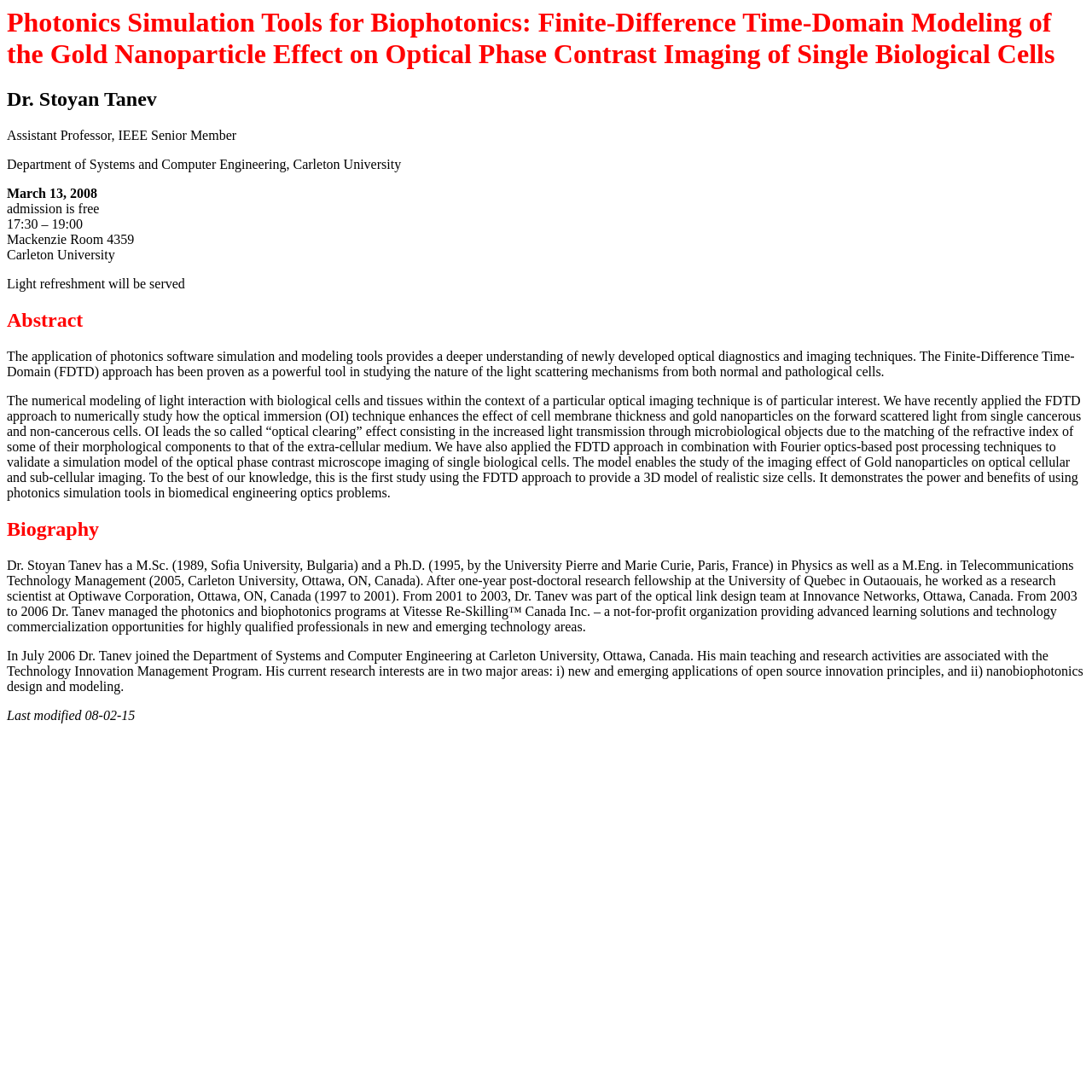Give a concise answer using only one word or phrase for this question:
What is the date of the seminar?

March 13, 2008